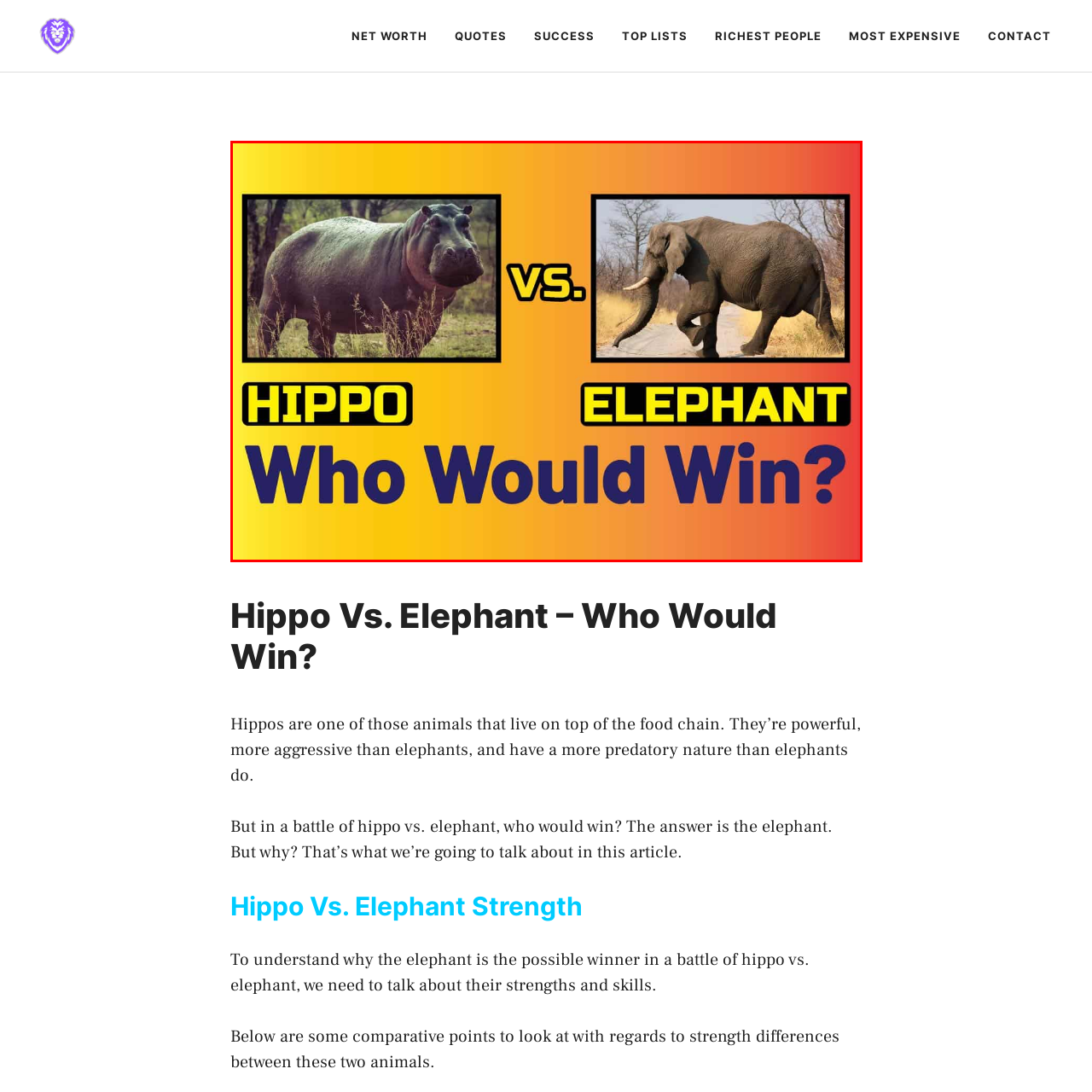What is written on the left side of the image?
Look at the image contained within the red bounding box and provide a detailed answer based on the visual details you can infer from it.

The bold text 'HIPPO' is written on the left side of the image, drawing attention to the majestic hippopotamus, which is facing off against the powerful elephant on the right side.